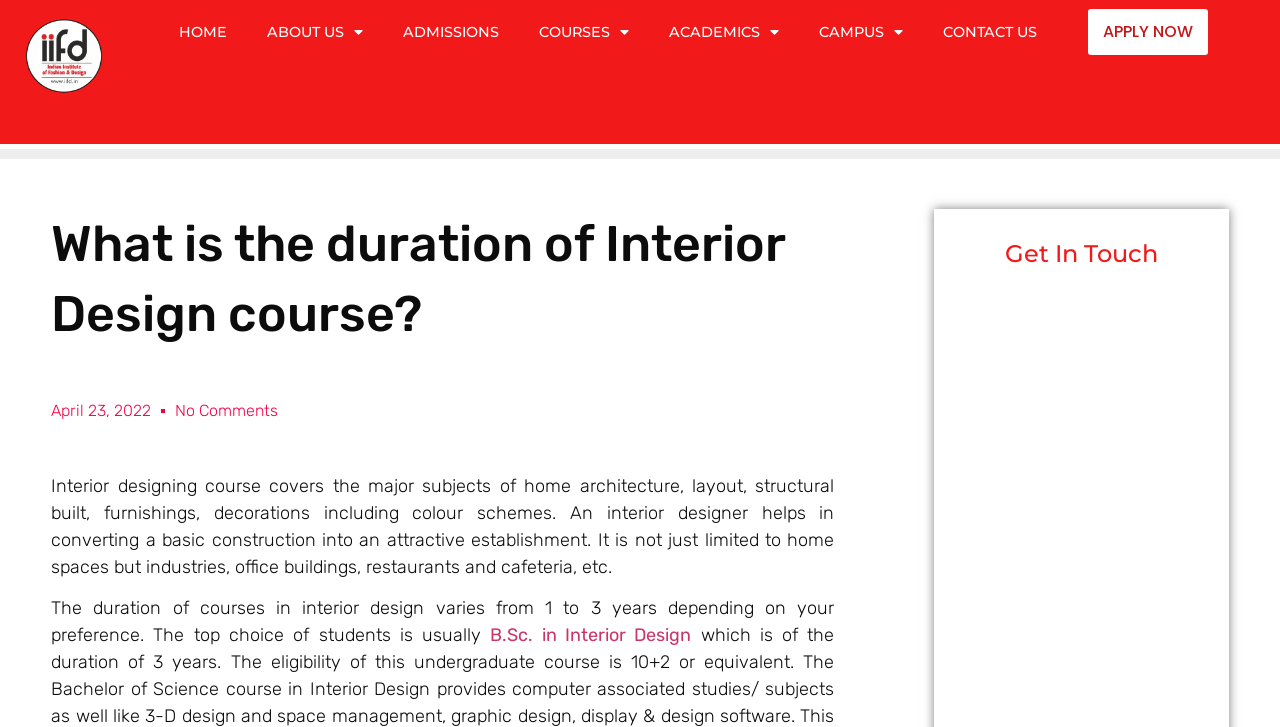Pinpoint the bounding box coordinates of the element that must be clicked to accomplish the following instruction: "Click on ABOUT US". The coordinates should be in the format of four float numbers between 0 and 1, i.e., [left, top, right, bottom].

[0.193, 0.013, 0.299, 0.076]